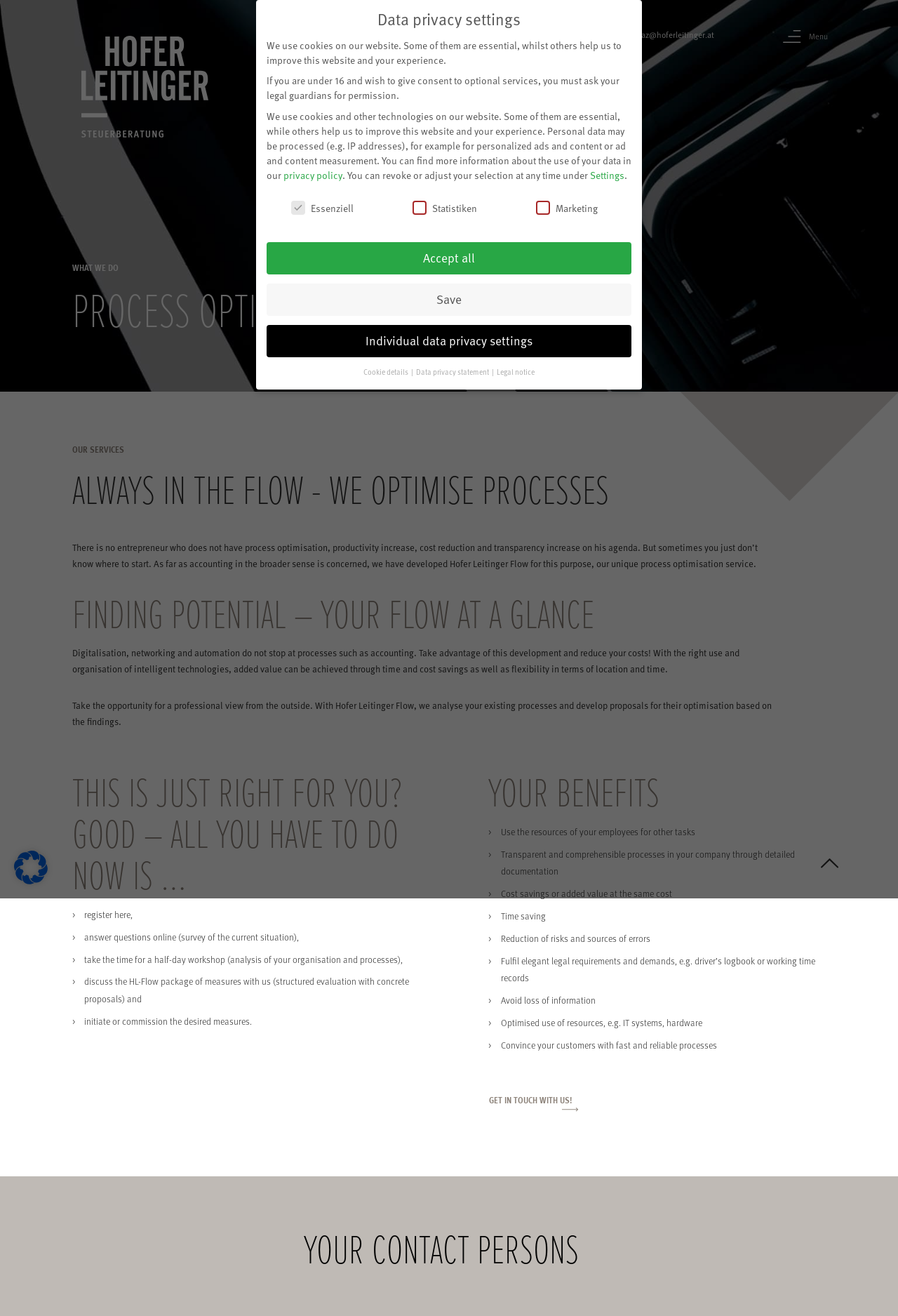Using the provided description name="s" placeholder="Search for ...", find the bounding box coordinates for the UI element. Provide the coordinates in (top-left x, top-left y, bottom-right x, bottom-right y) format, ensuring all values are between 0 and 1.

None